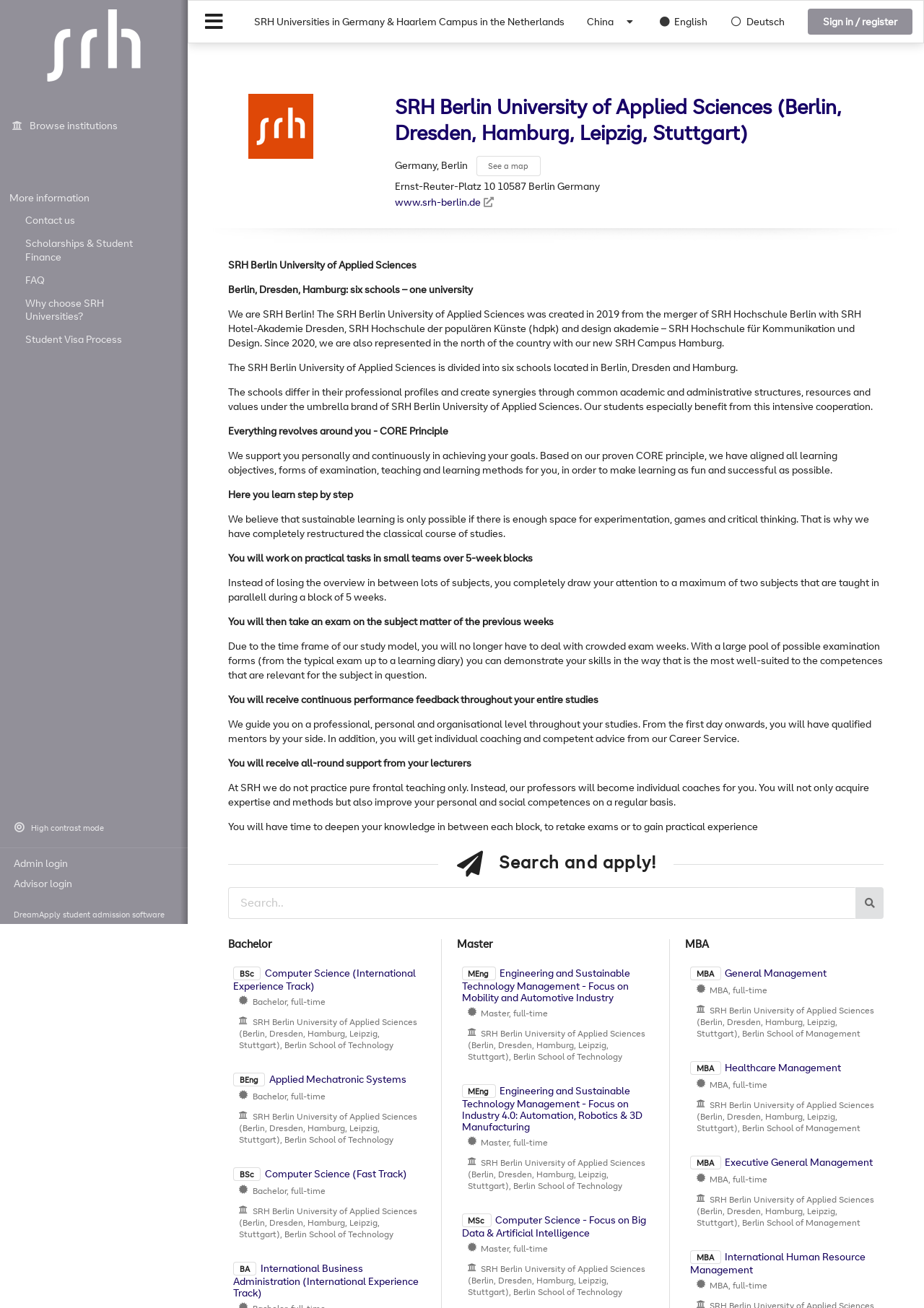Locate the bounding box coordinates of the clickable region to complete the following instruction: "Contact us."

[0.012, 0.16, 0.191, 0.177]